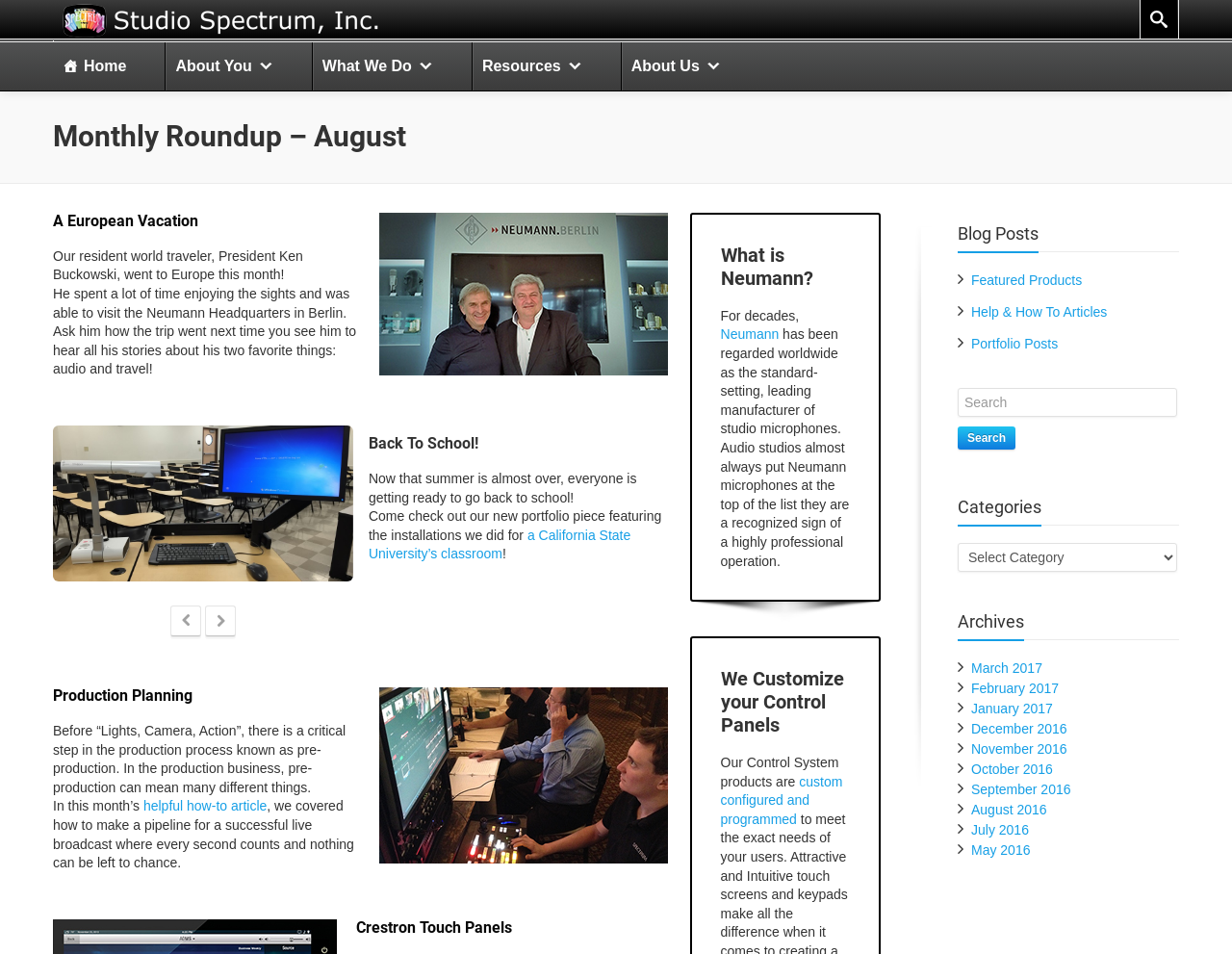How many buttons are there in the top navigation menu?
Refer to the image and answer the question using a single word or phrase.

4